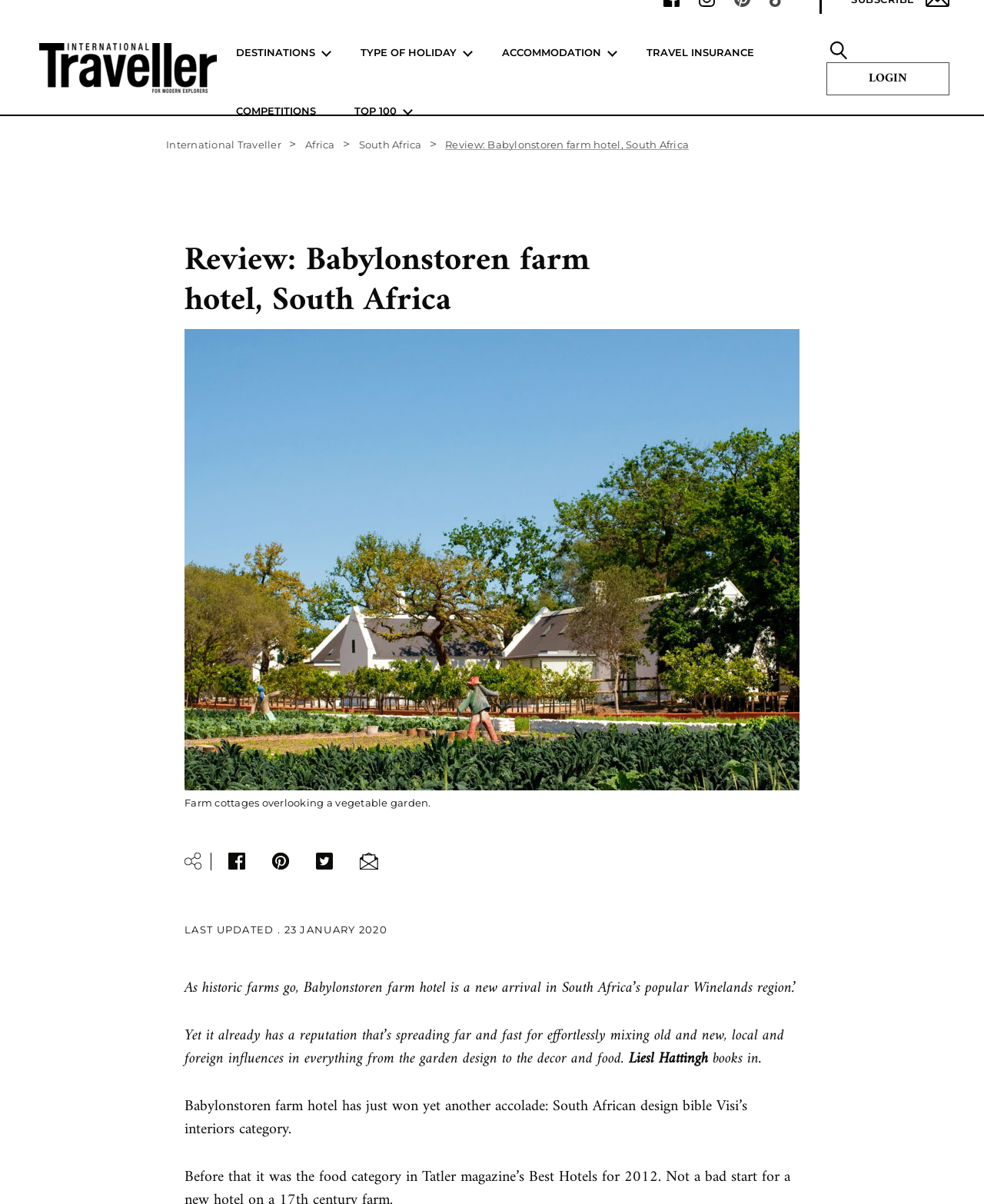Given the description of a UI element: "Travel insurance", identify the bounding box coordinates of the matching element in the webpage screenshot.

[0.638, 0.027, 0.786, 0.06]